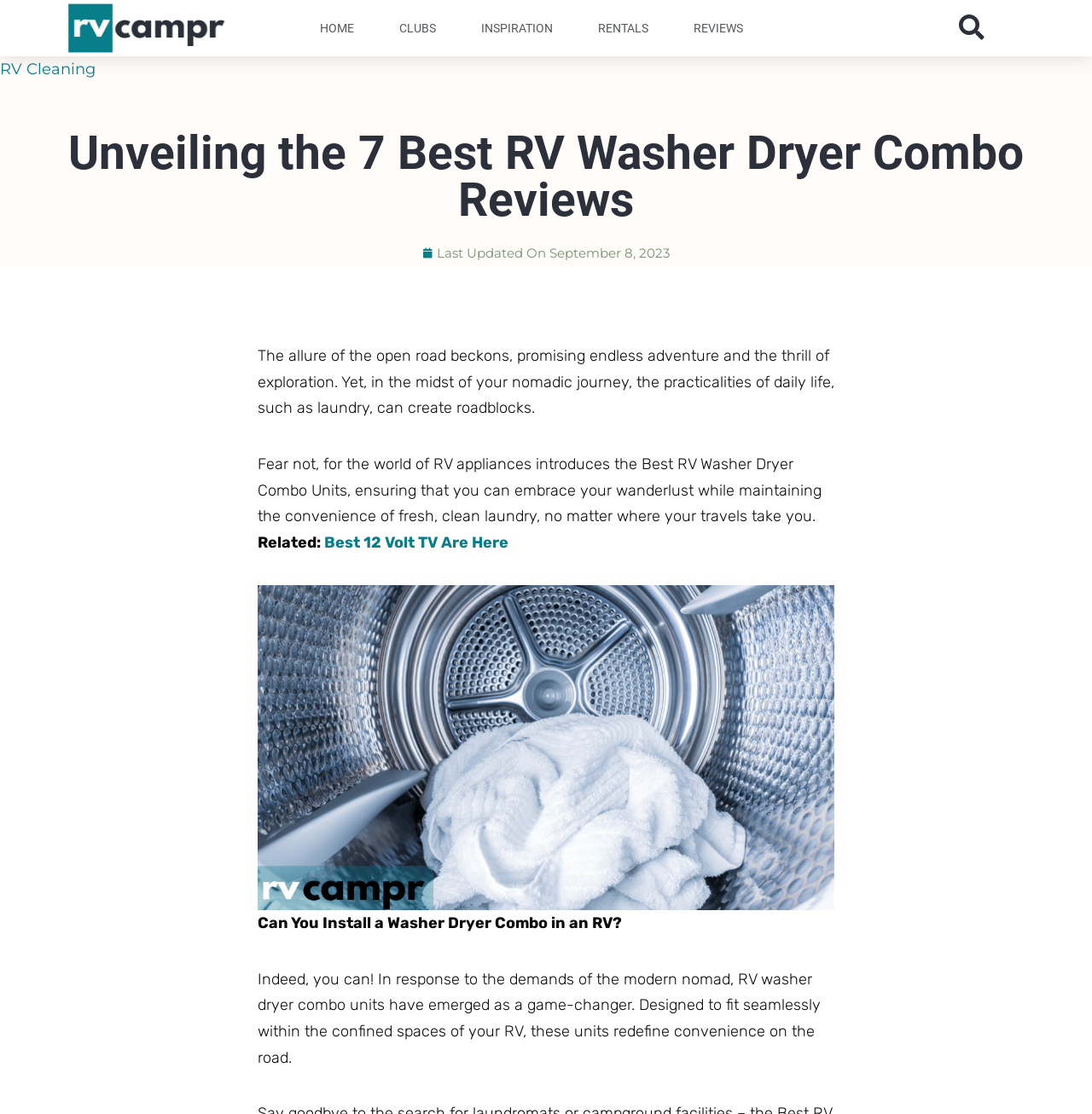Please identify the bounding box coordinates of the clickable region that I should interact with to perform the following instruction: "Click the 'HOME' link". The coordinates should be expressed as four float numbers between 0 and 1, i.e., [left, top, right, bottom].

[0.277, 0.0, 0.34, 0.051]